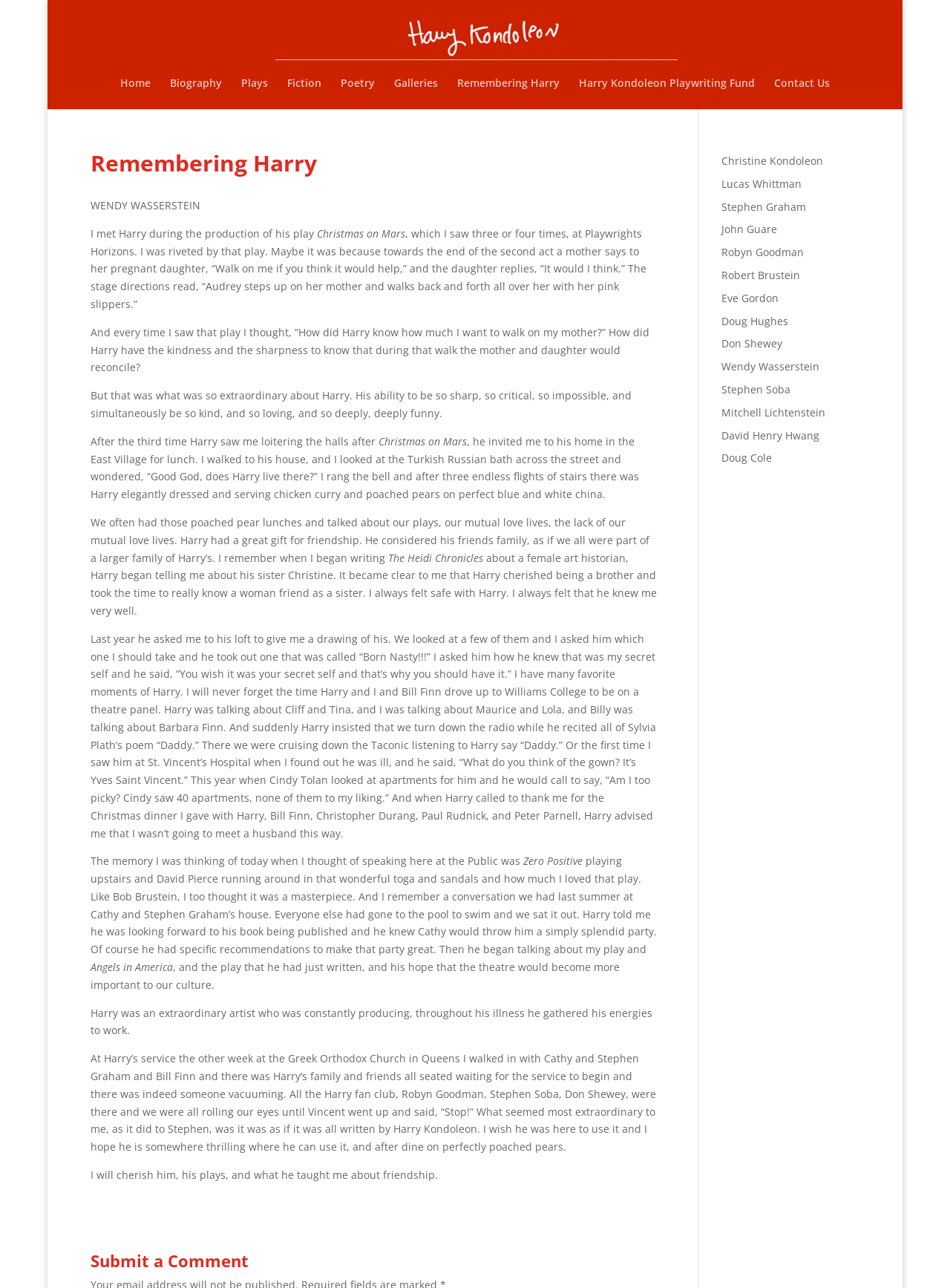Predict the bounding box coordinates for the UI element described as: "David Henry Hwang". The coordinates should be four float numbers between 0 and 1, presented as [left, top, right, bottom].

[0.759, 0.332, 0.862, 0.343]